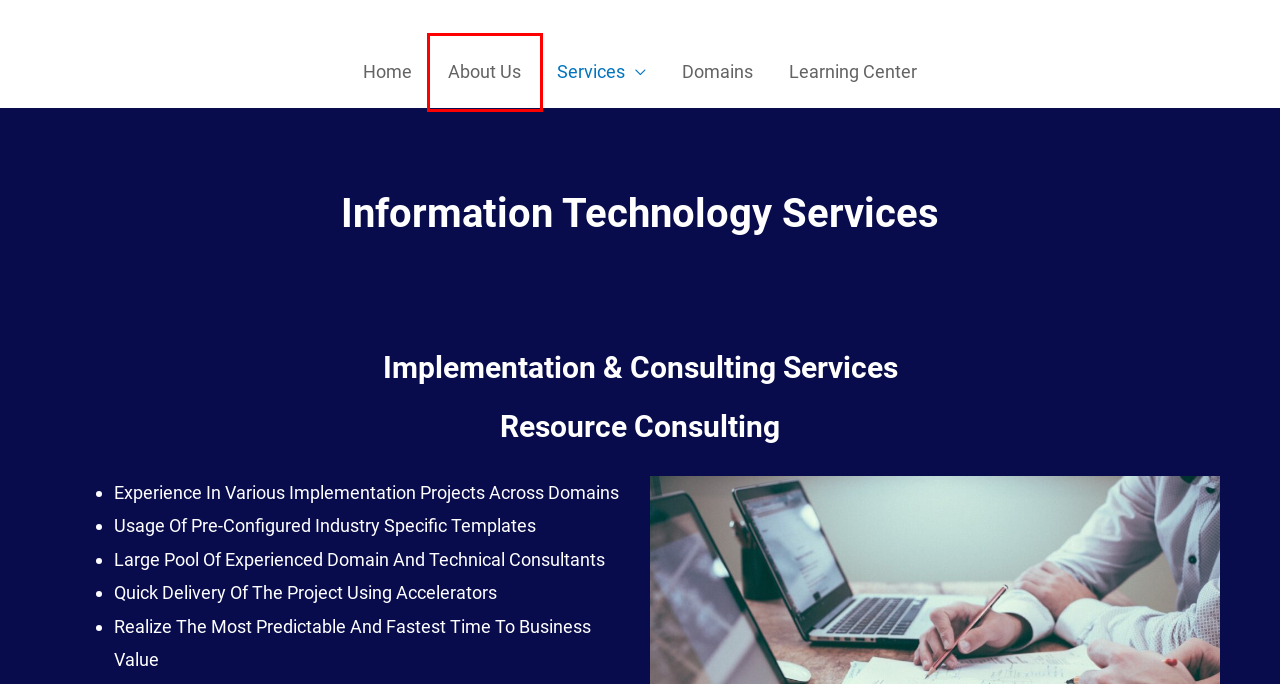Given a webpage screenshot with a UI element marked by a red bounding box, choose the description that best corresponds to the new webpage that will appear after clicking the element. The candidates are:
A. DVS PROJECT  EXECUTION – DVS TECHNOSOFT
B. INDUSTRIAL CYBERSECURITY – DVS TECHNOSOFT
C. FACTORY ACCEPTANCE  TESTING – DVS TECHNOSOFT
D. INDUSTRIAL ARTIFICIAL INTELLIGENCE – DVS TECHNOSOFT
E. CONSULTANCY DESIGN AND ENGINEERING – DVS TECHNOSOFT
F. About Us – DVS TECHNOSOFT
G. TURNKEY INSTALLATION SERVICES – DVS TECHNOSOFT
H. ROBOTICS SERVICES – DVS TECHNOSOFT

F